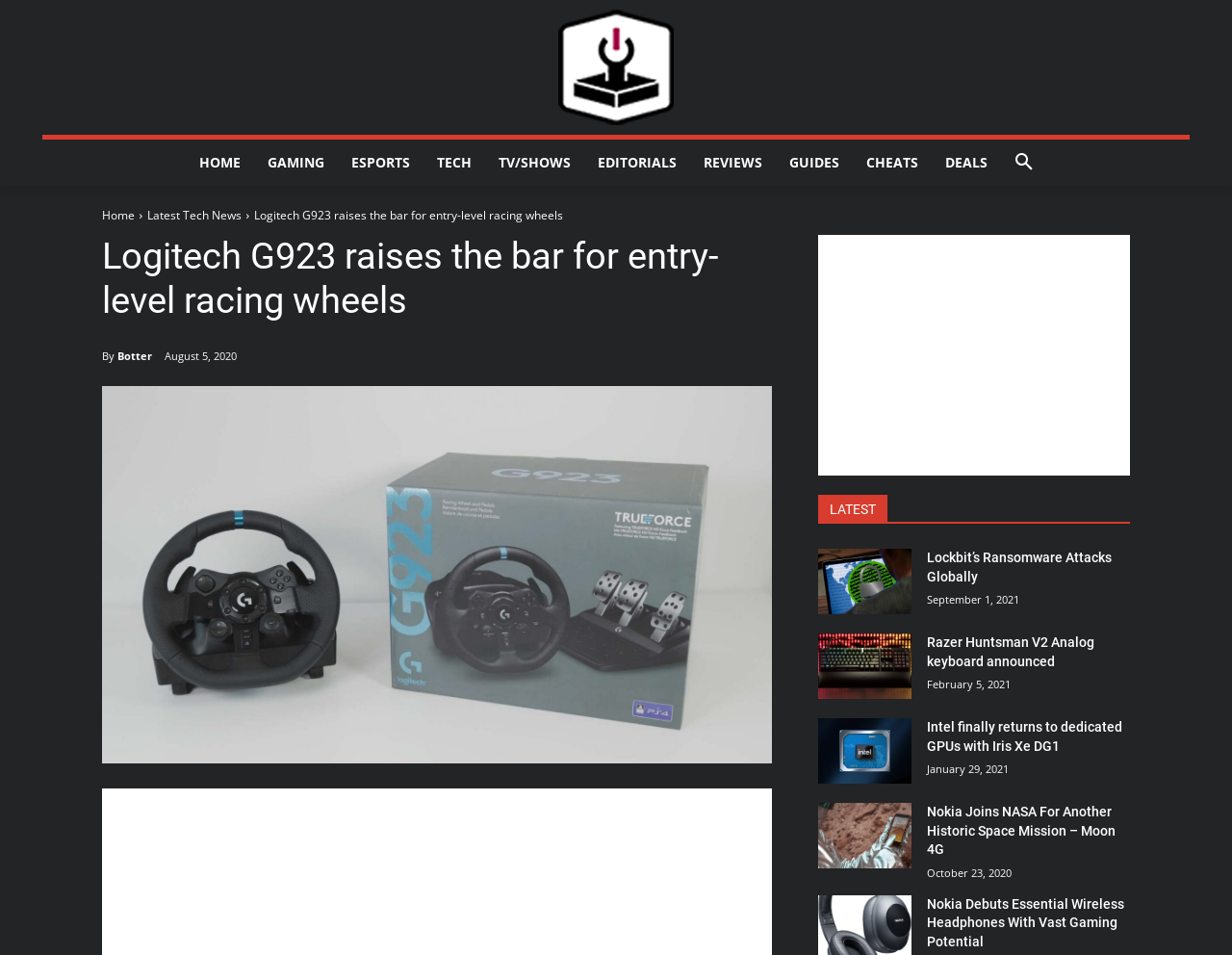Locate the bounding box coordinates of the element's region that should be clicked to carry out the following instruction: "Read the latest tech news". The coordinates need to be four float numbers between 0 and 1, i.e., [left, top, right, bottom].

[0.12, 0.217, 0.196, 0.234]